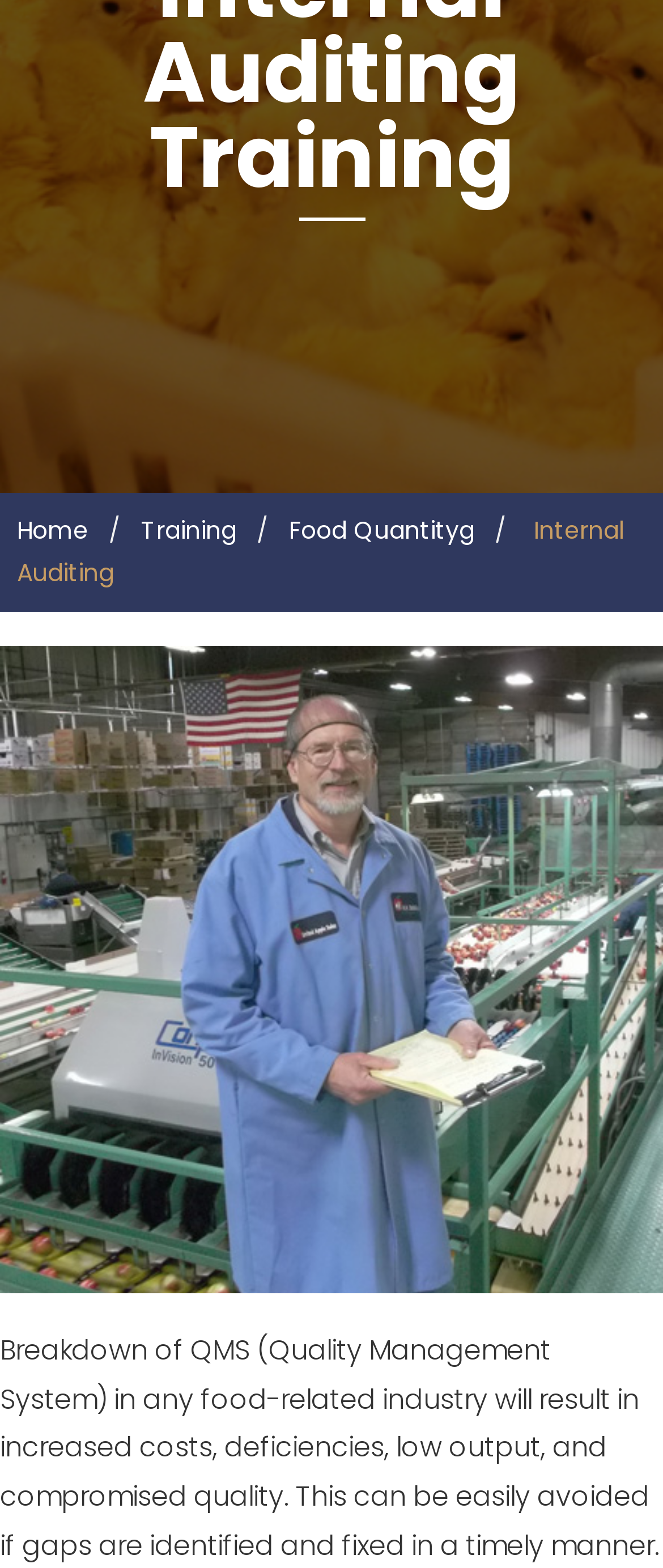Given the element description, predict the bounding box coordinates in the format (top-left x, top-left y, bottom-right x, bottom-right y). Make sure all values are between 0 and 1. Here is the element description: Home

[0.026, 0.327, 0.133, 0.349]